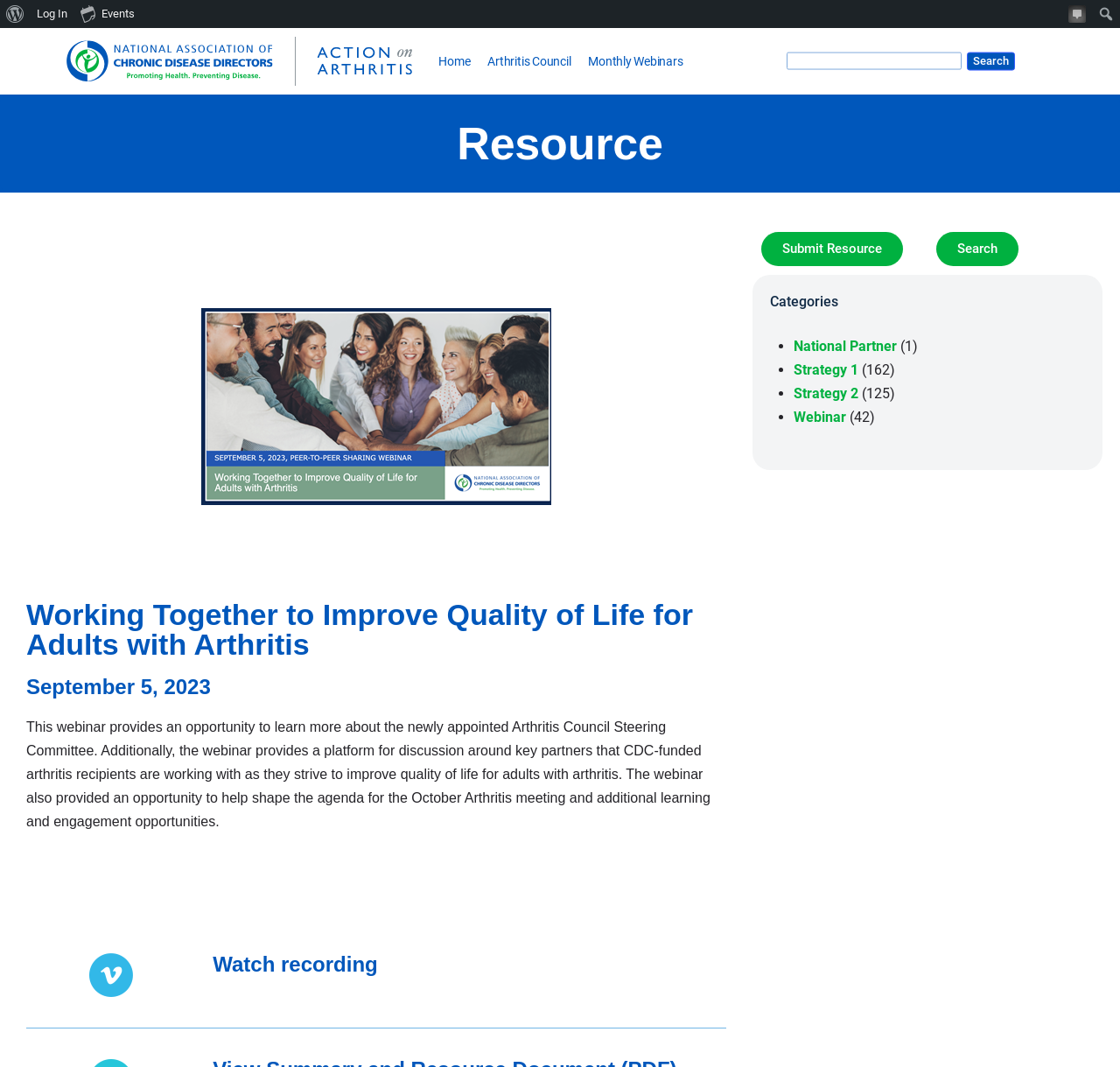Determine the bounding box coordinates for the area that should be clicked to carry out the following instruction: "Log in".

[0.027, 0.0, 0.066, 0.026]